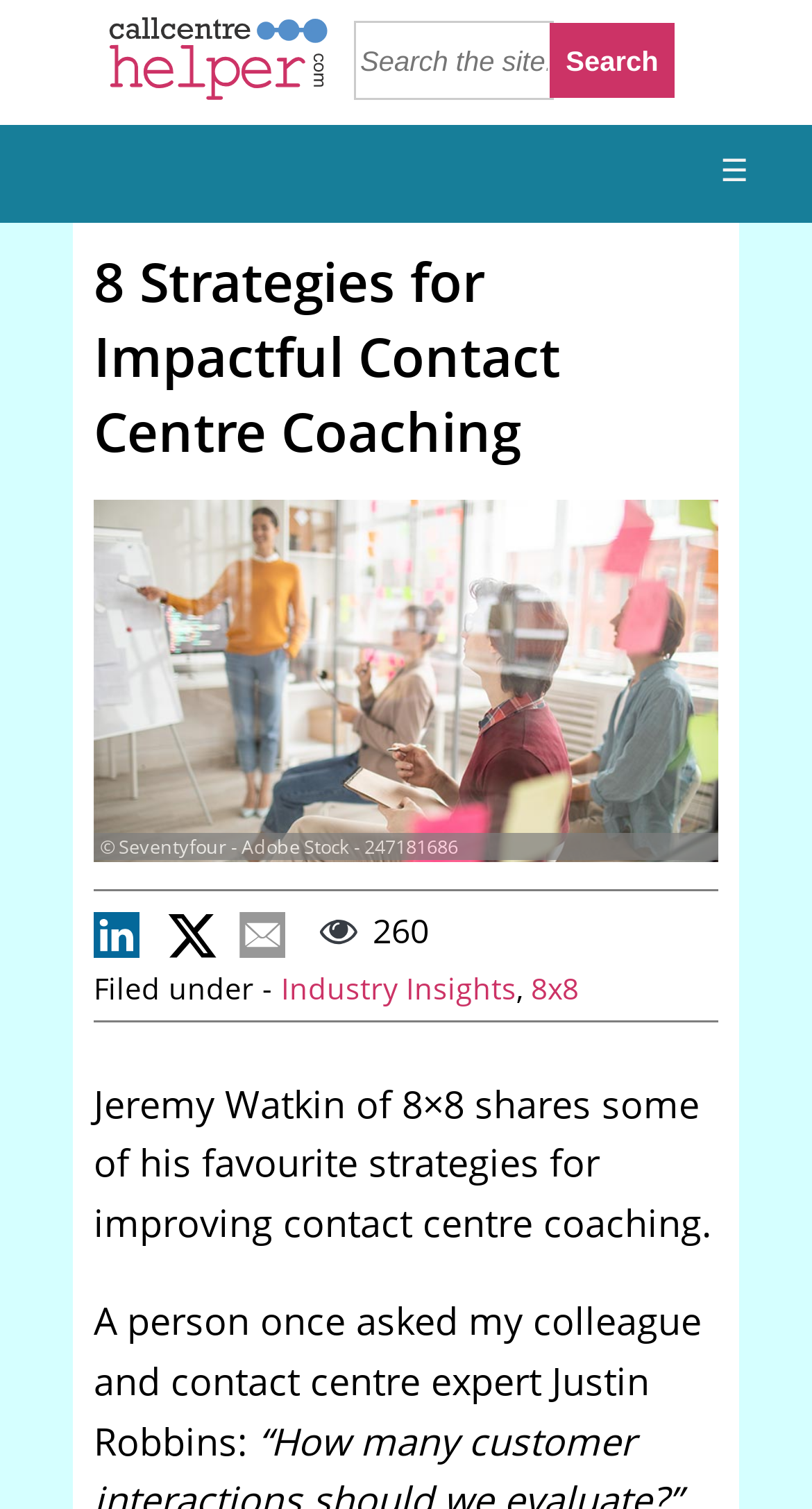What is the name of the contact centre expert?
From the screenshot, provide a brief answer in one word or phrase.

Justin Robbins